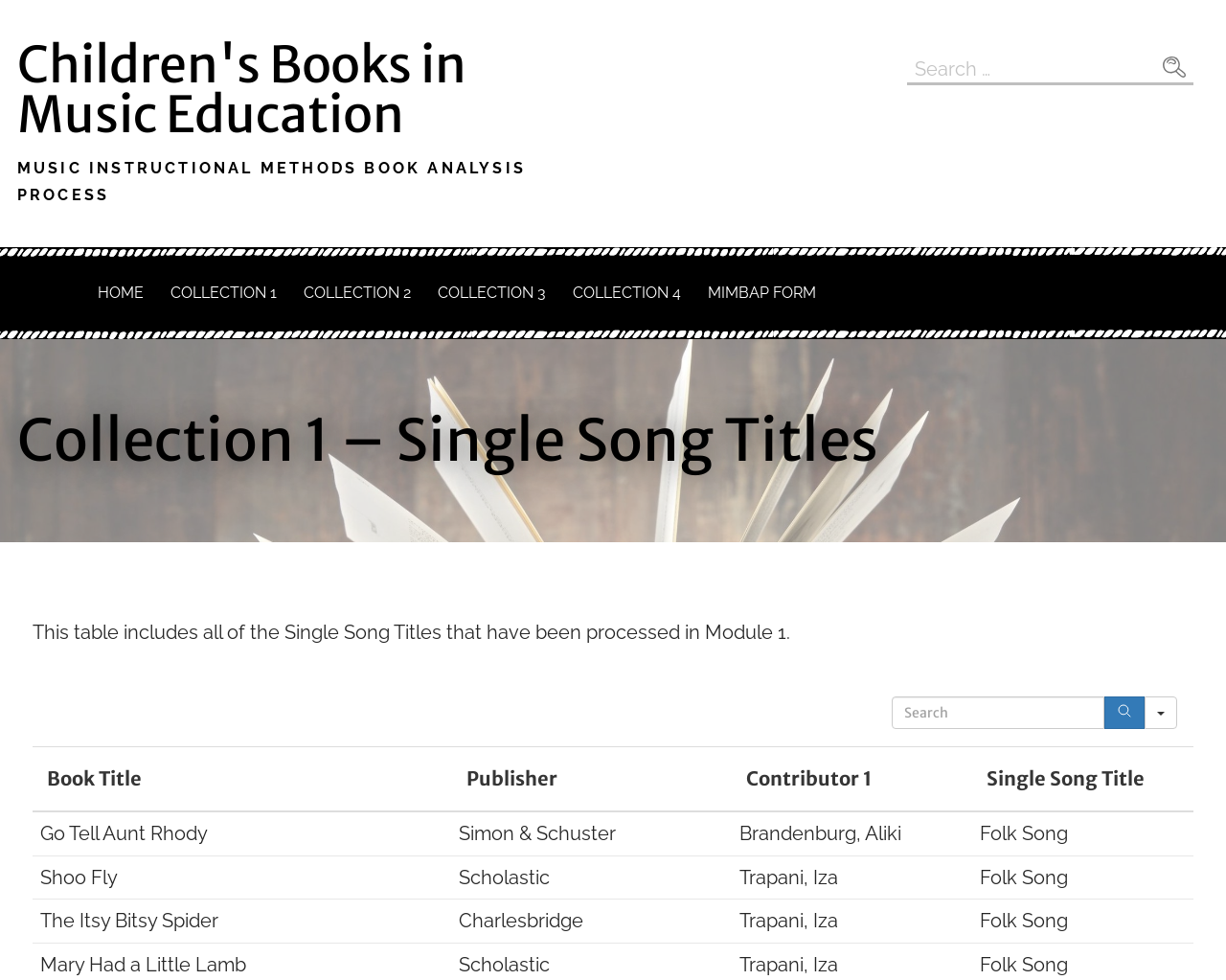Find the bounding box coordinates of the element you need to click on to perform this action: 'Search in the table'. The coordinates should be represented by four float values between 0 and 1, in the format [left, top, right, bottom].

[0.727, 0.711, 0.9, 0.744]